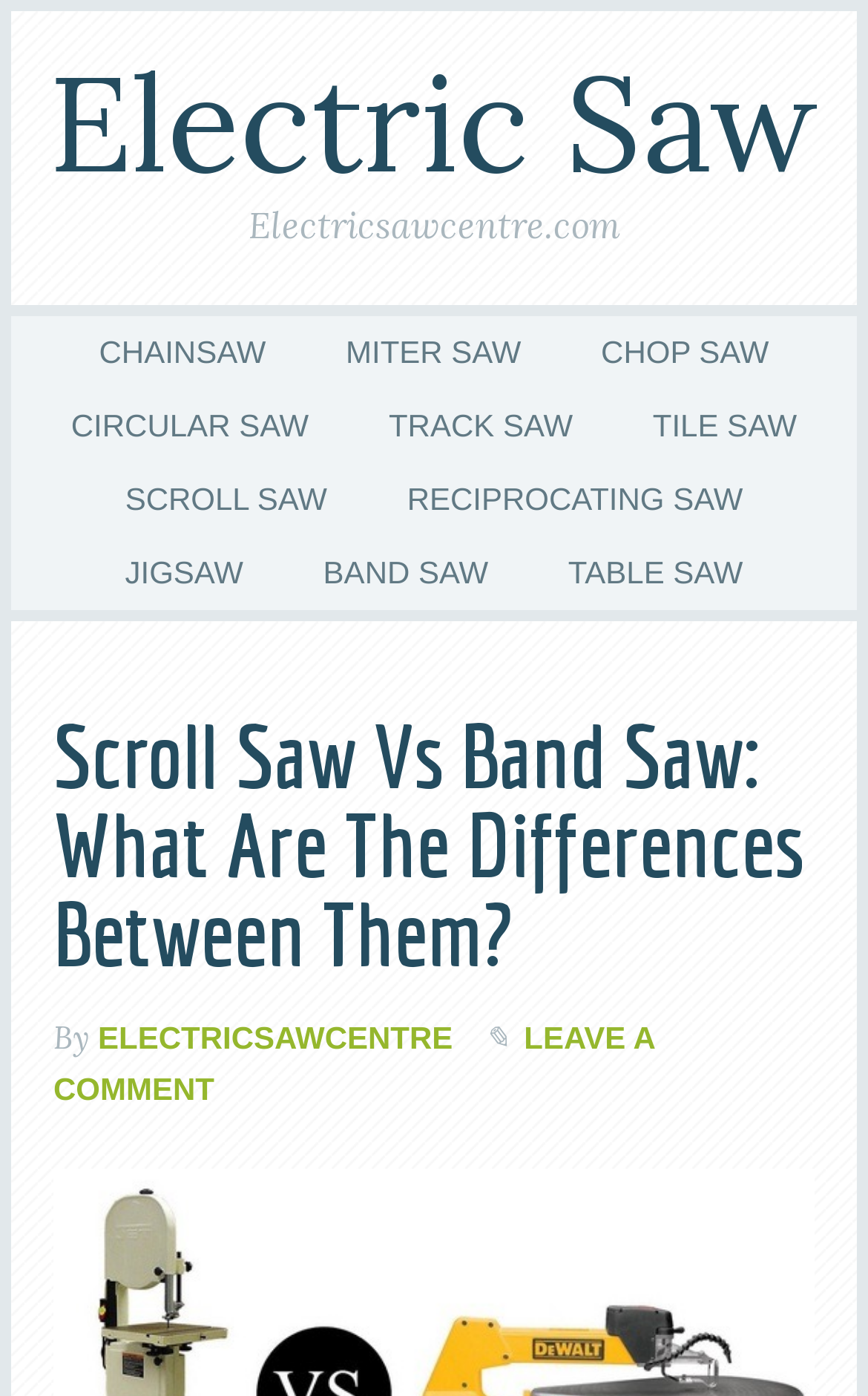Analyze the image and deliver a detailed answer to the question: What type of saw is mentioned first in the navigation?

By examining the navigation section, I found that the first link is 'CHAINSAW', which is a type of saw.